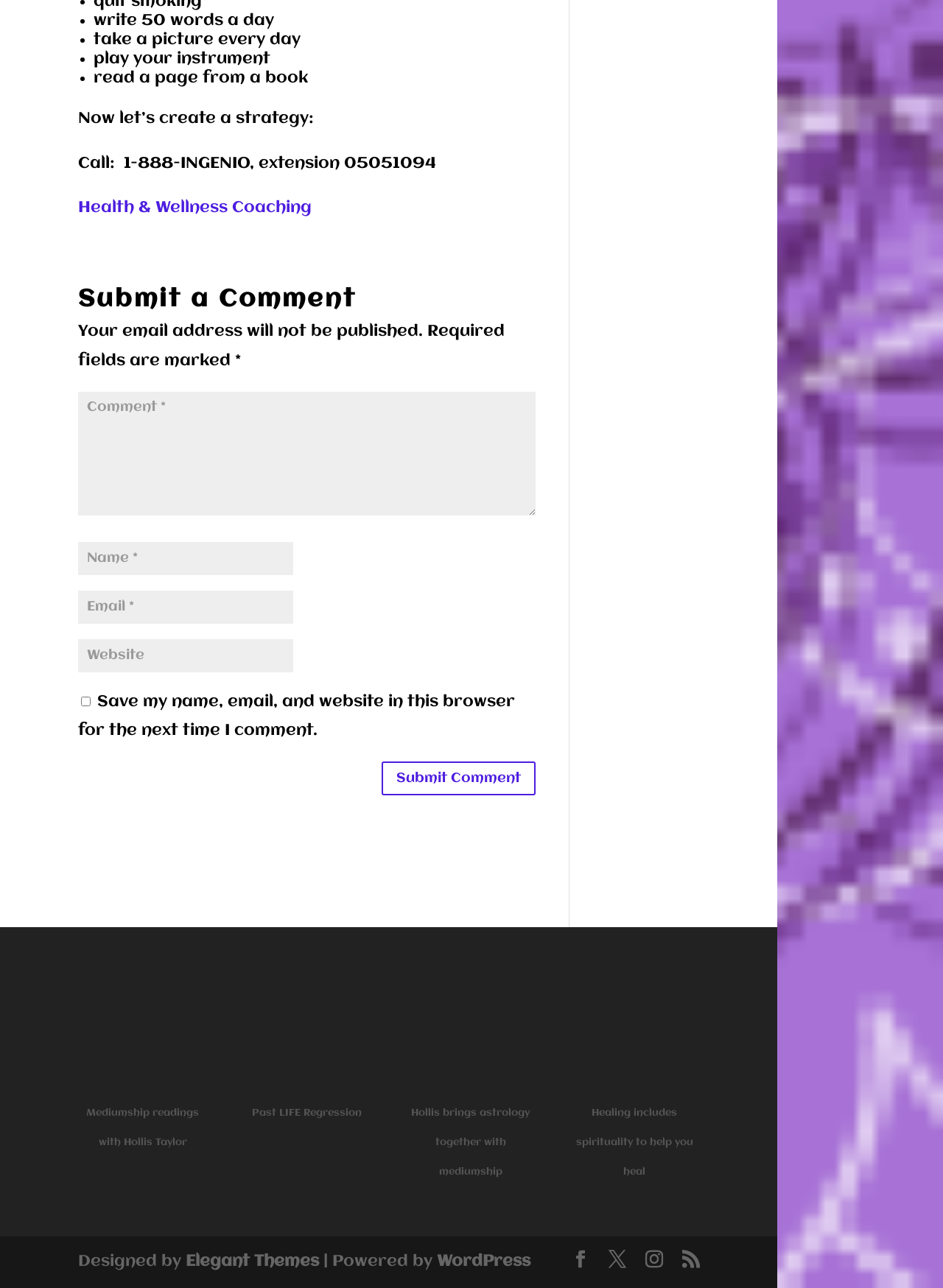Determine the bounding box coordinates of the clickable region to follow the instruction: "Click the 'Akashic Records' link".

[0.256, 0.831, 0.394, 0.844]